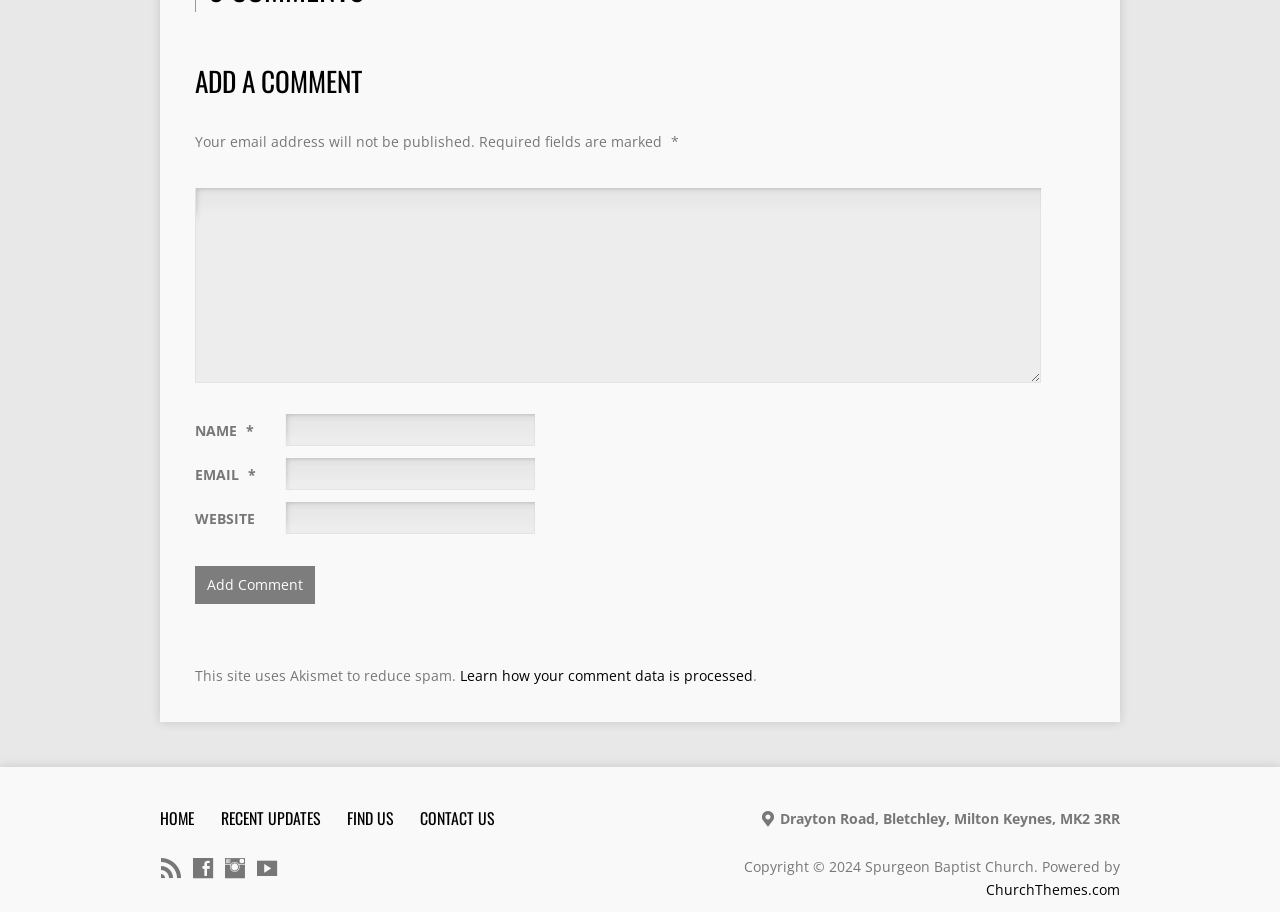Give a one-word or one-phrase response to the question:
How many text fields are there?

4